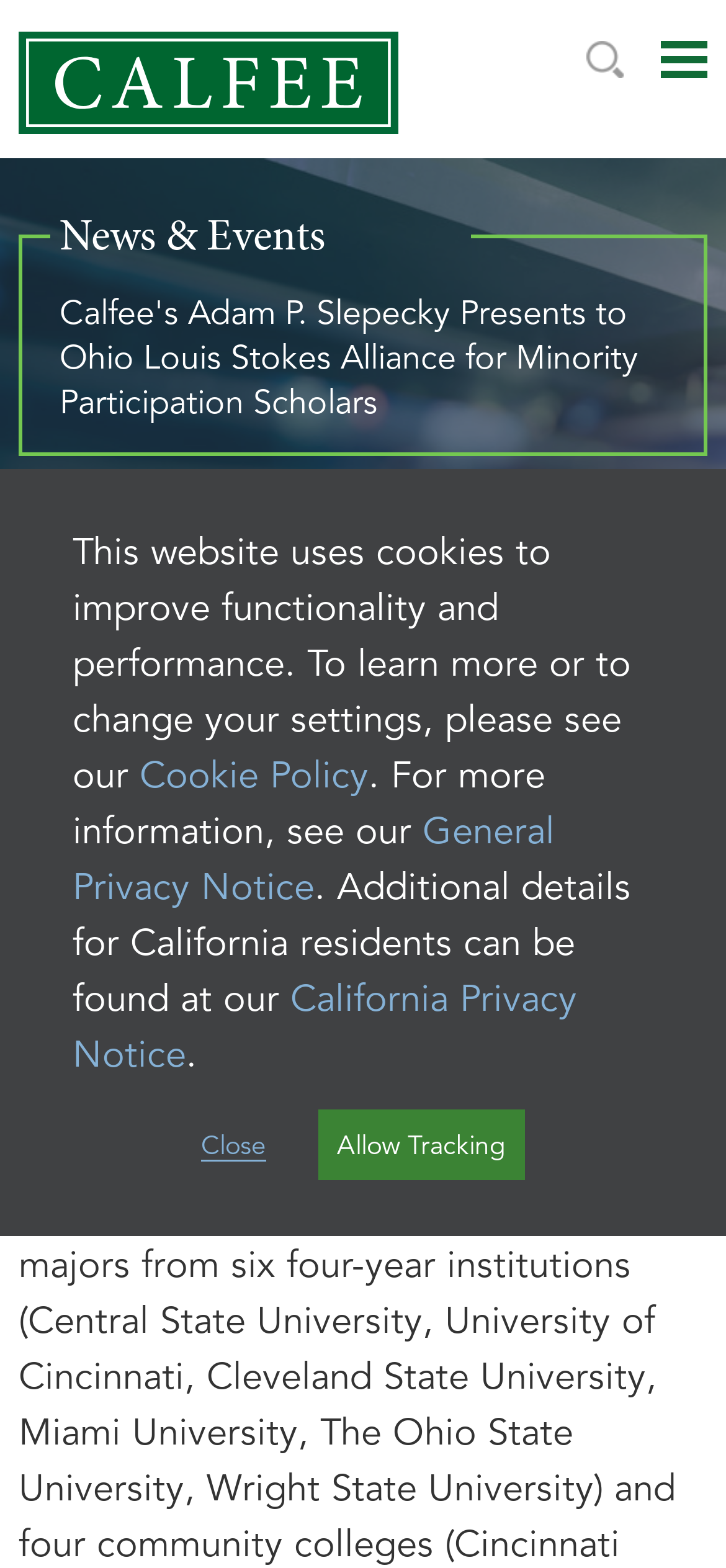Given the element description Allow Tracking, predict the bounding box coordinates for the UI element in the webpage screenshot. The format should be (top-left x, top-left y, bottom-right x, bottom-right y), and the values should be between 0 and 1.

[0.438, 0.708, 0.723, 0.753]